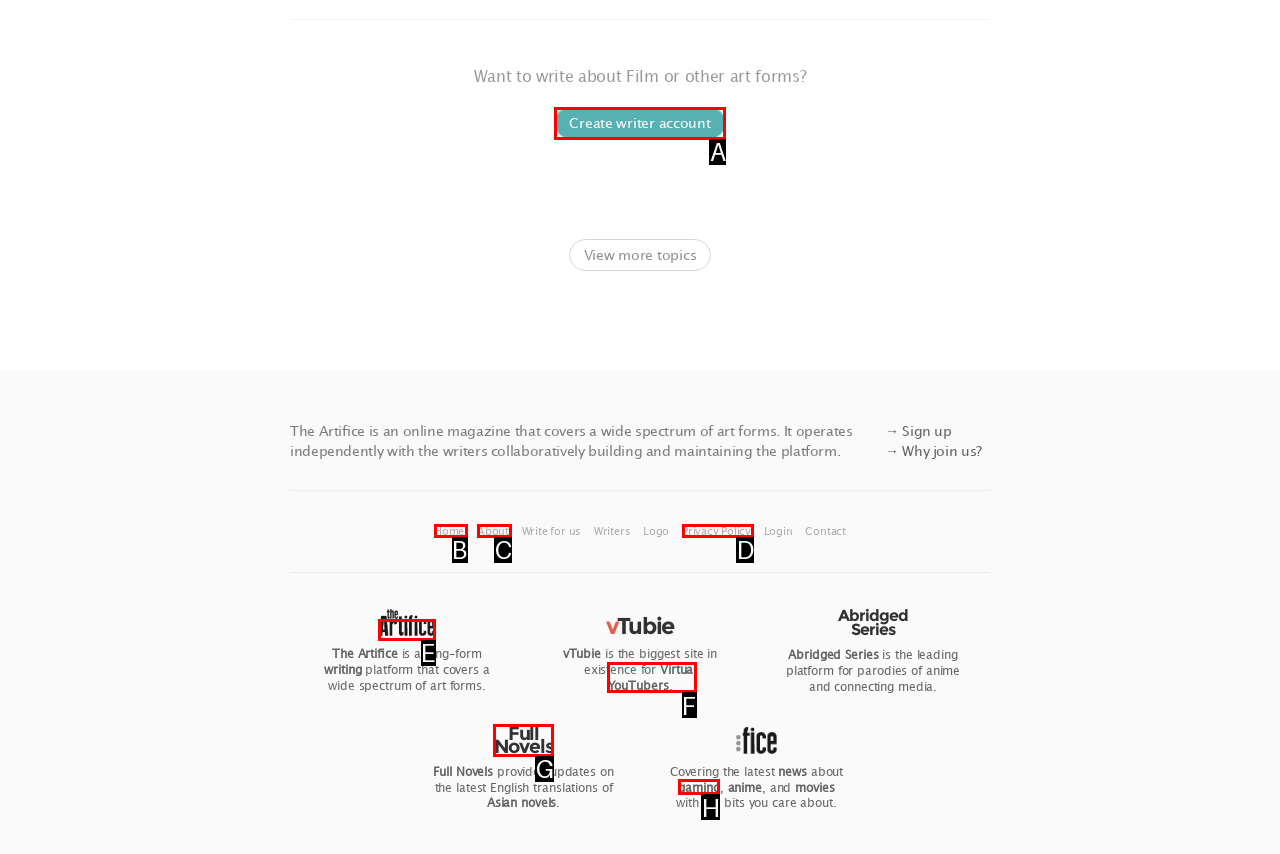Based on the description: FullNovels, find the HTML element that matches it. Provide your answer as the letter of the chosen option.

G